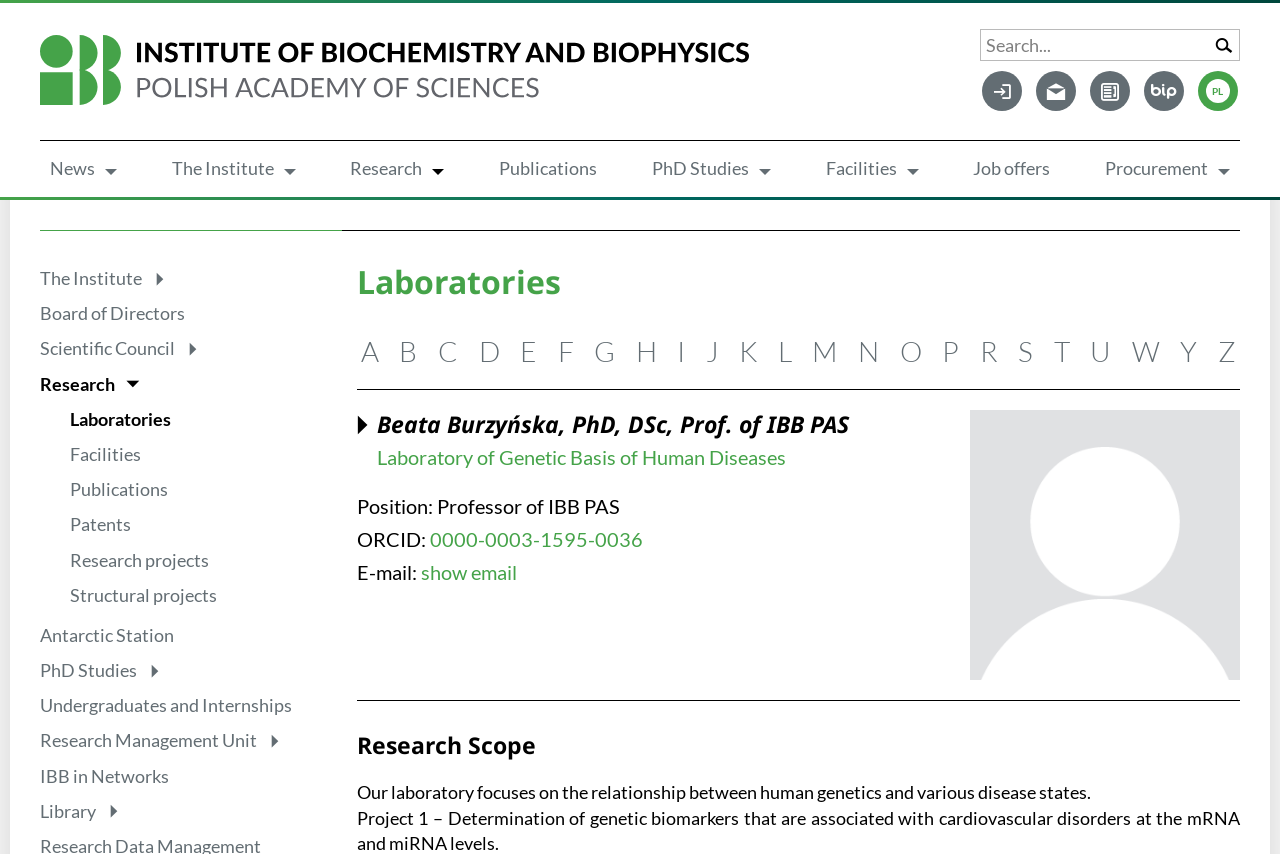Provide a single word or phrase to answer the given question: 
How many links are there in the 'Laboratories' section?

26